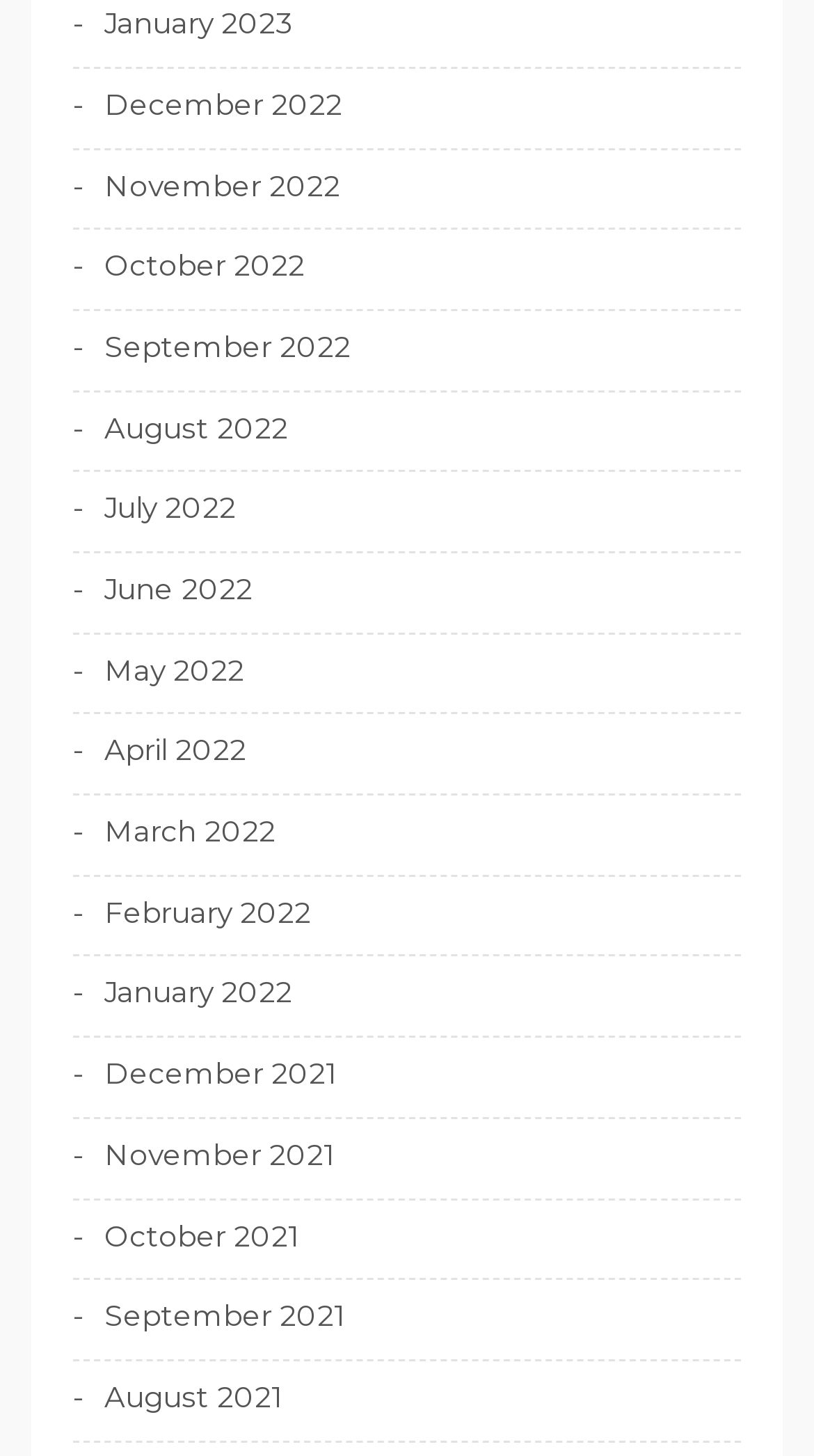Use the information in the screenshot to answer the question comprehensively: What is the latest month listed?

I examined the list of links and found that the latest month listed is January 2023, which is the first link on the webpage.